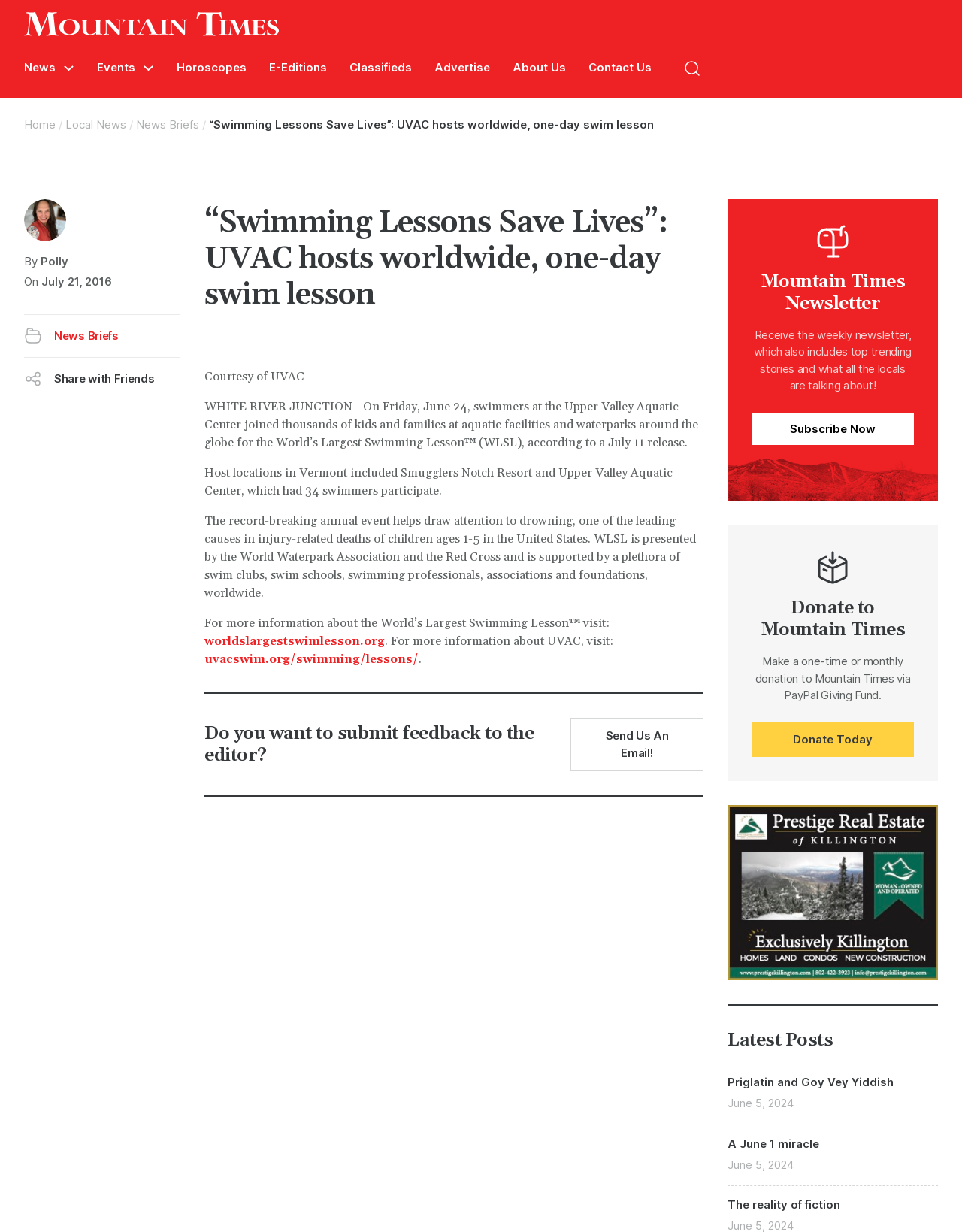Please study the image and answer the question comprehensively:
What is the name of the aquatic center mentioned in the article?

The article mentions that swimmers at the Upper Valley Aquatic Center joined thousands of kids and families at aquatic facilities and waterparks around the globe for the World’s Largest Swimming Lesson. This information can be found in the paragraph that starts with 'WHITE RIVER JUNCTION—On Friday, June 24...'.